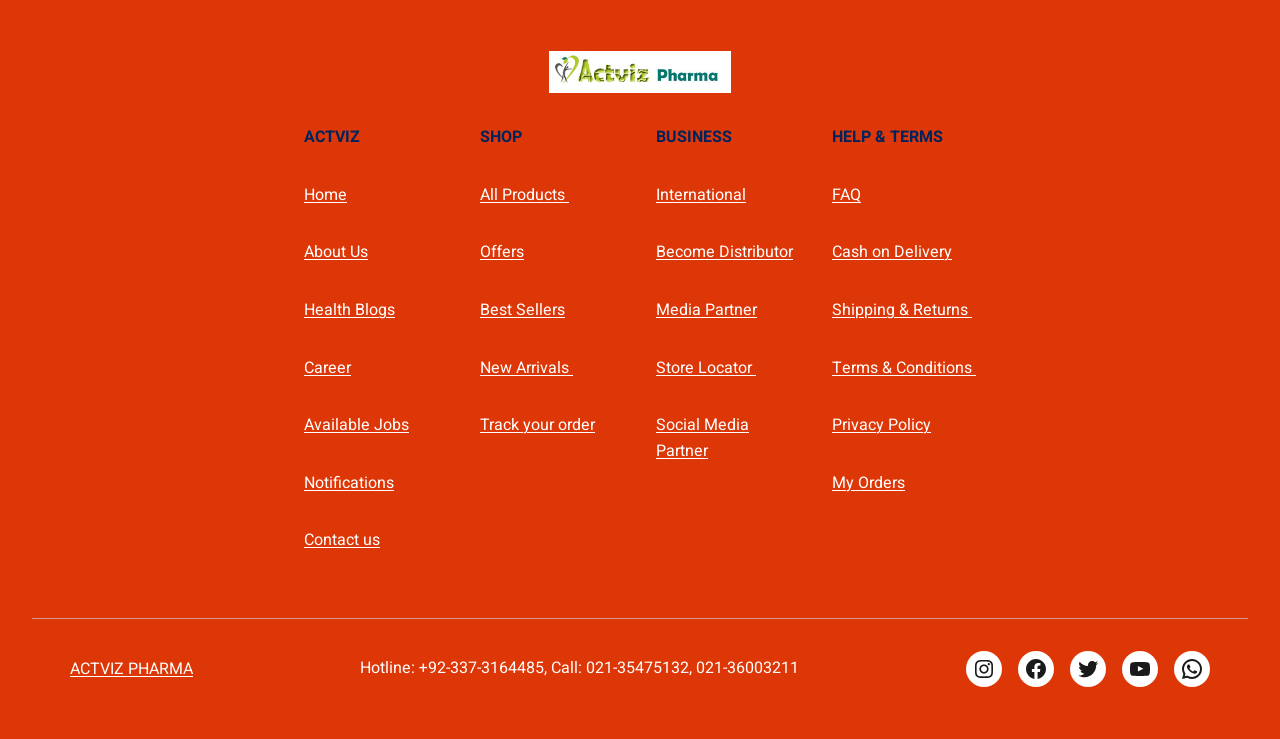Identify the coordinates of the bounding box for the element that must be clicked to accomplish the instruction: "Click on Home".

[0.238, 0.247, 0.271, 0.28]